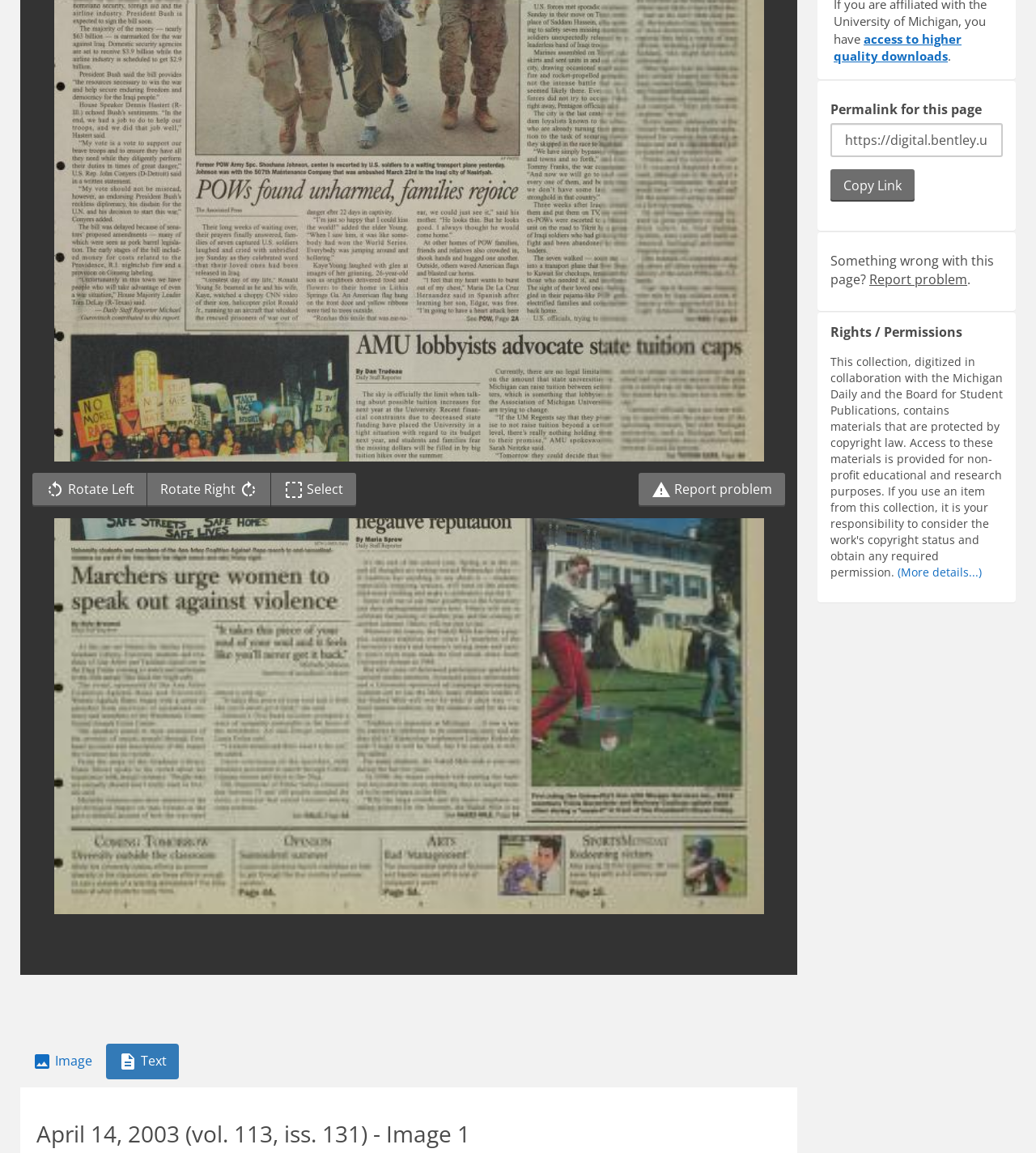Find the bounding box of the UI element described as follows: "Report problem".

[0.616, 0.41, 0.758, 0.44]